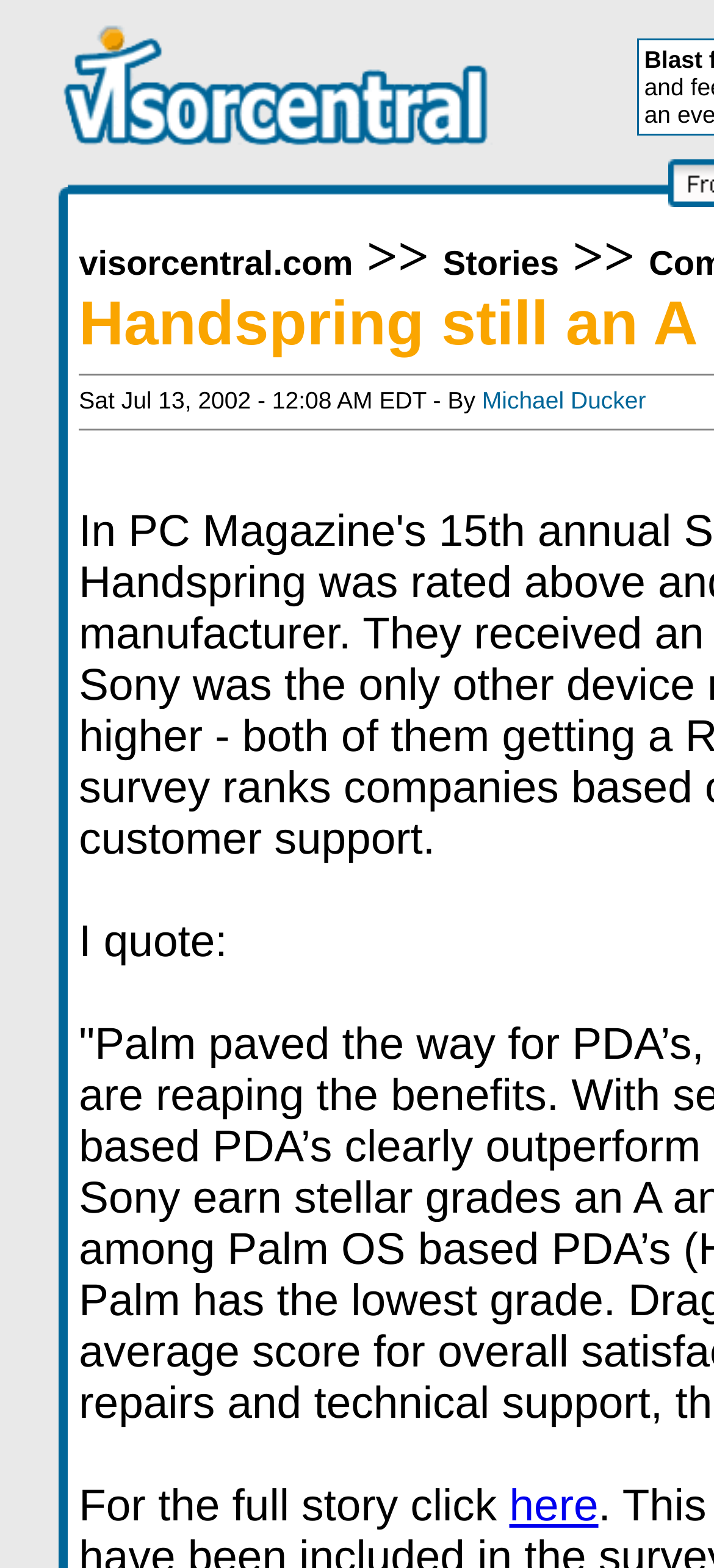Create an in-depth description of the webpage, covering main sections.

The webpage appears to be a community resource for Visor, with a prominent header section at the top. The header features a logo image of "VisorCentral.com" on the left, accompanied by a link to the website's homepage. To the right of the logo, there is a smaller image, likely an icon or a separator.

Below the header, there is a section with three links: "visorcentral.com", "Stories", and a link to an author's name, "Michael Ducker". The "Stories" link is followed by a quote, "I quote:", and a brief text snippet. Further down, there is a call-to-action, "For the full story click", with a link to "here" at the end.

The layout of the webpage is organized, with elements arranged in a logical and easy-to-follow manner. The use of images and links creates a visually appealing and interactive experience for the user. Overall, the webpage appears to be a blog or news article page, with a focus on sharing stories and commentary related to Visor.